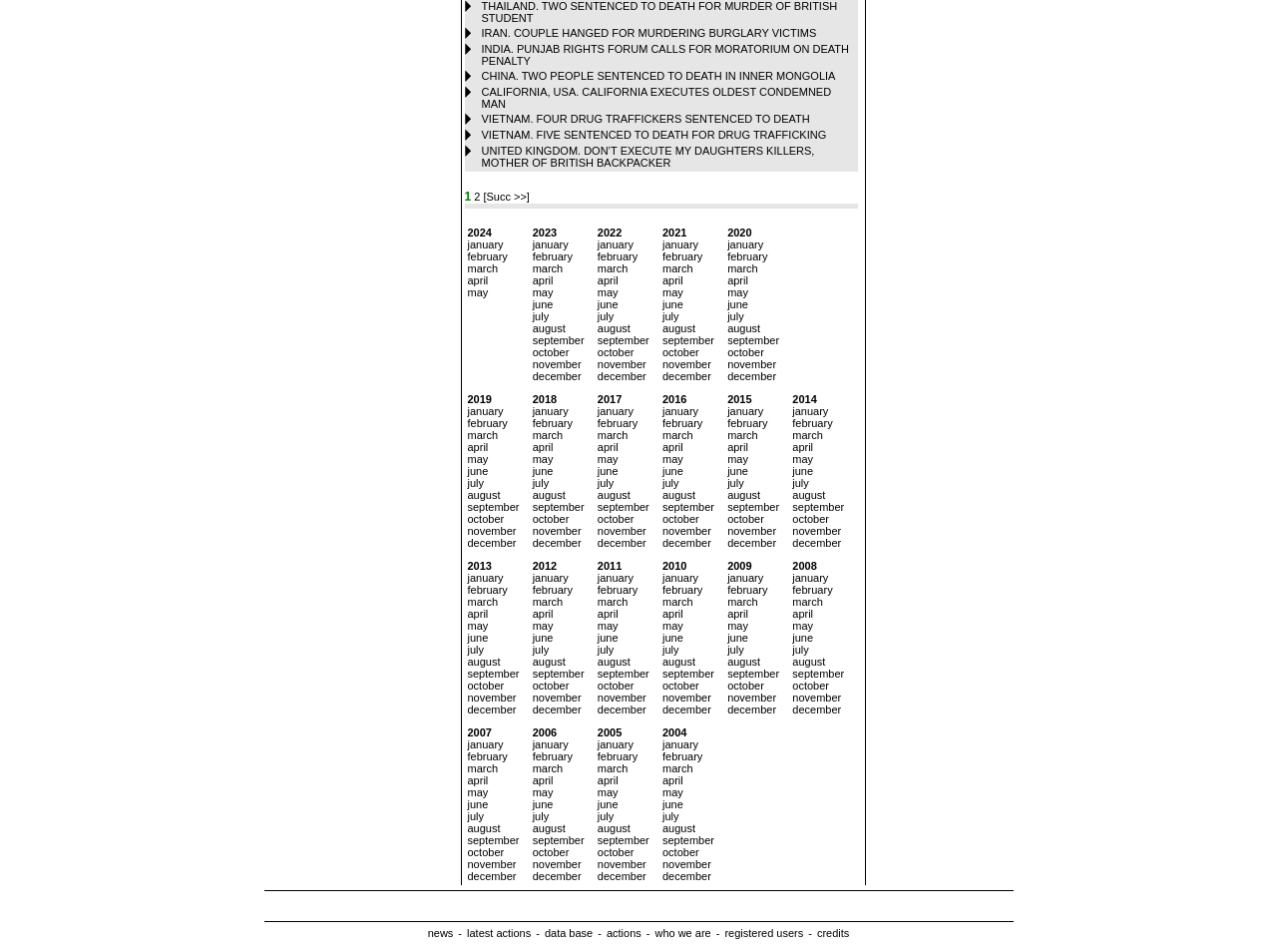What is the country mentioned in the first news article?
Please answer using one word or phrase, based on the screenshot.

Thailand